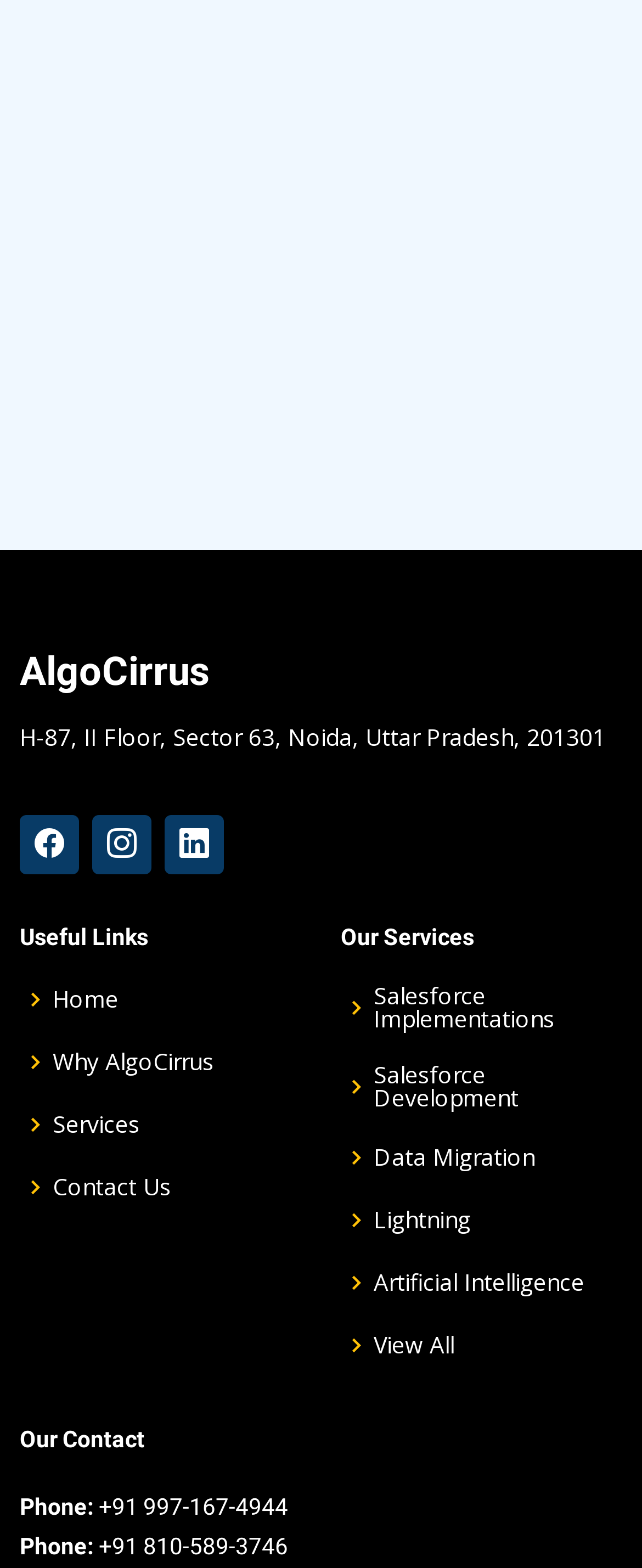Please give the bounding box coordinates of the area that should be clicked to fulfill the following instruction: "View Salesforce Implementations". The coordinates should be in the format of four float numbers from 0 to 1, i.e., [left, top, right, bottom].

[0.582, 0.628, 0.969, 0.657]